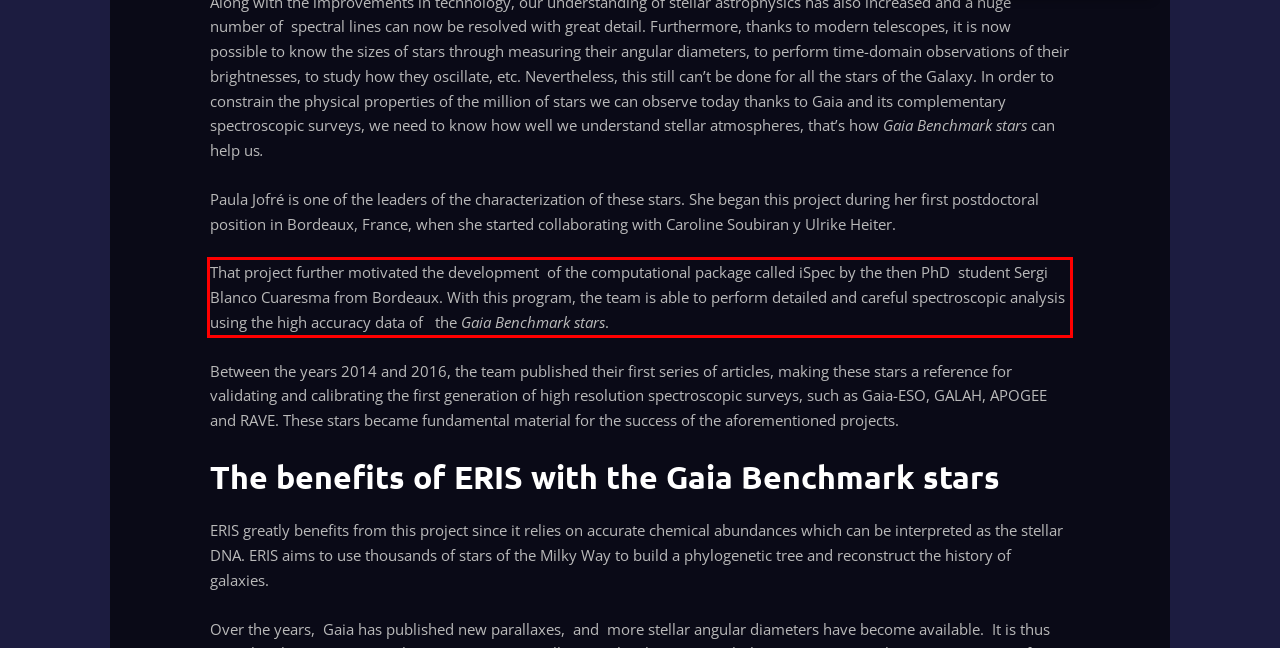You are provided with a screenshot of a webpage that includes a UI element enclosed in a red rectangle. Extract the text content inside this red rectangle.

That project further motivated the development of the computational package called iSpec by the then PhD student Sergi Blanco Cuaresma from Bordeaux. With this program, the team is able to perform detailed and careful spectroscopic analysis using the high accuracy data of the Gaia Benchmark stars.